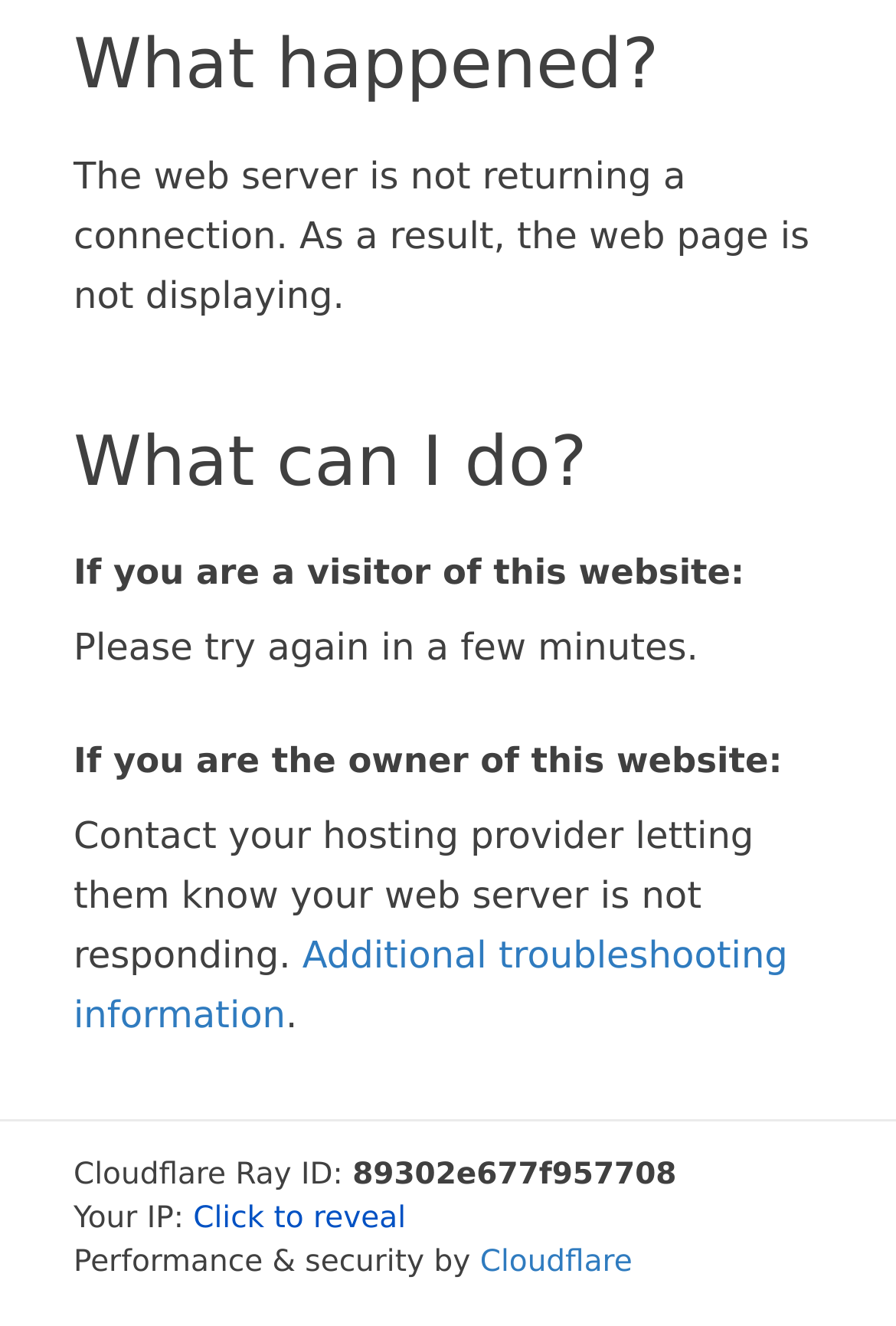By analyzing the image, answer the following question with a detailed response: What is the problem with the web server?

The problem with the web server is that it is not returning a connection, which is stated in the StaticText element with the text 'The web server is not returning a connection. As a result, the web page is not displaying.'